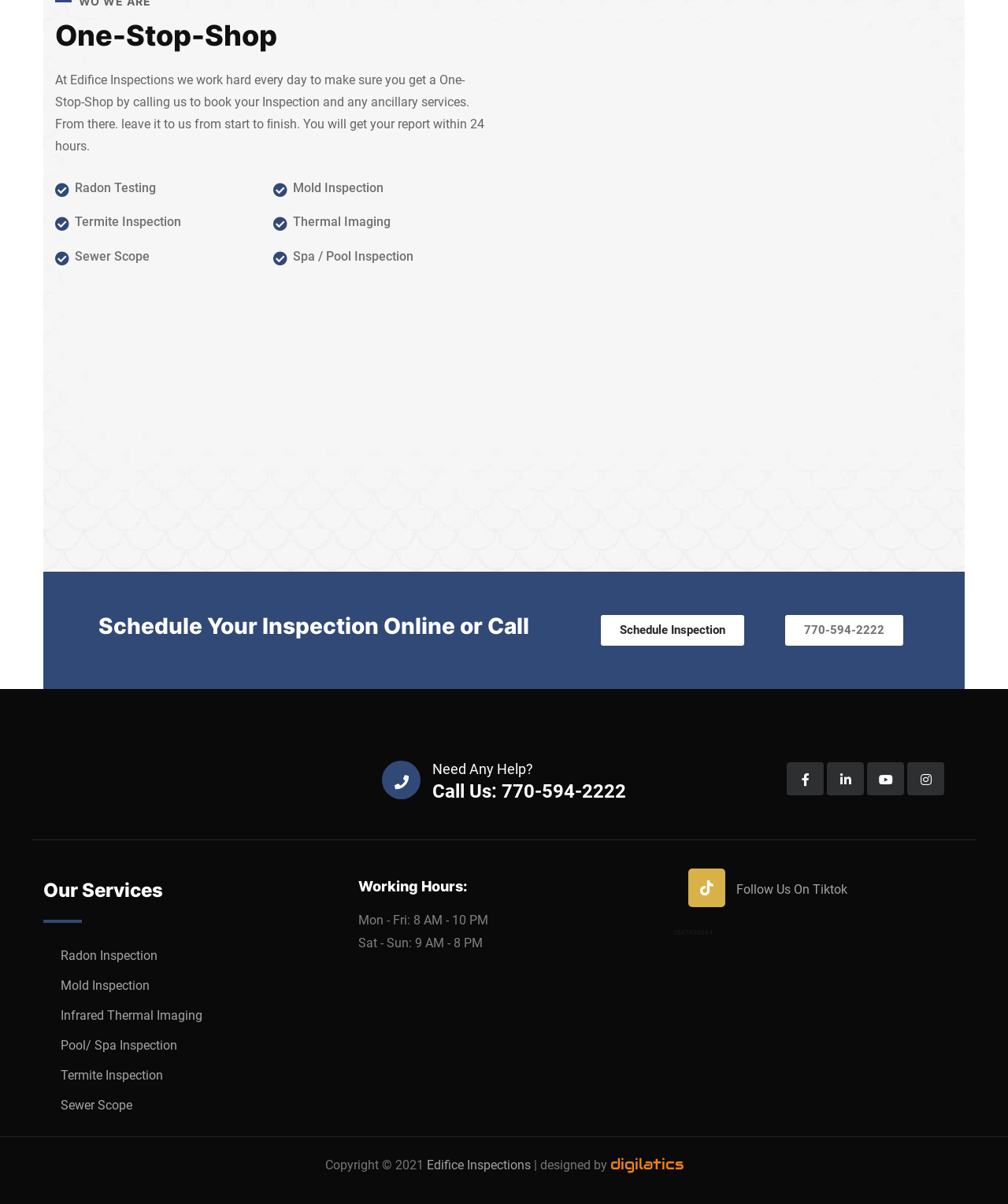Provide a one-word or short-phrase answer to the question:
What are the working hours of Edifice Inspections?

Mon-Fri: 8 AM - 10 PM, Sat-Sun: 9 AM - 8 PM